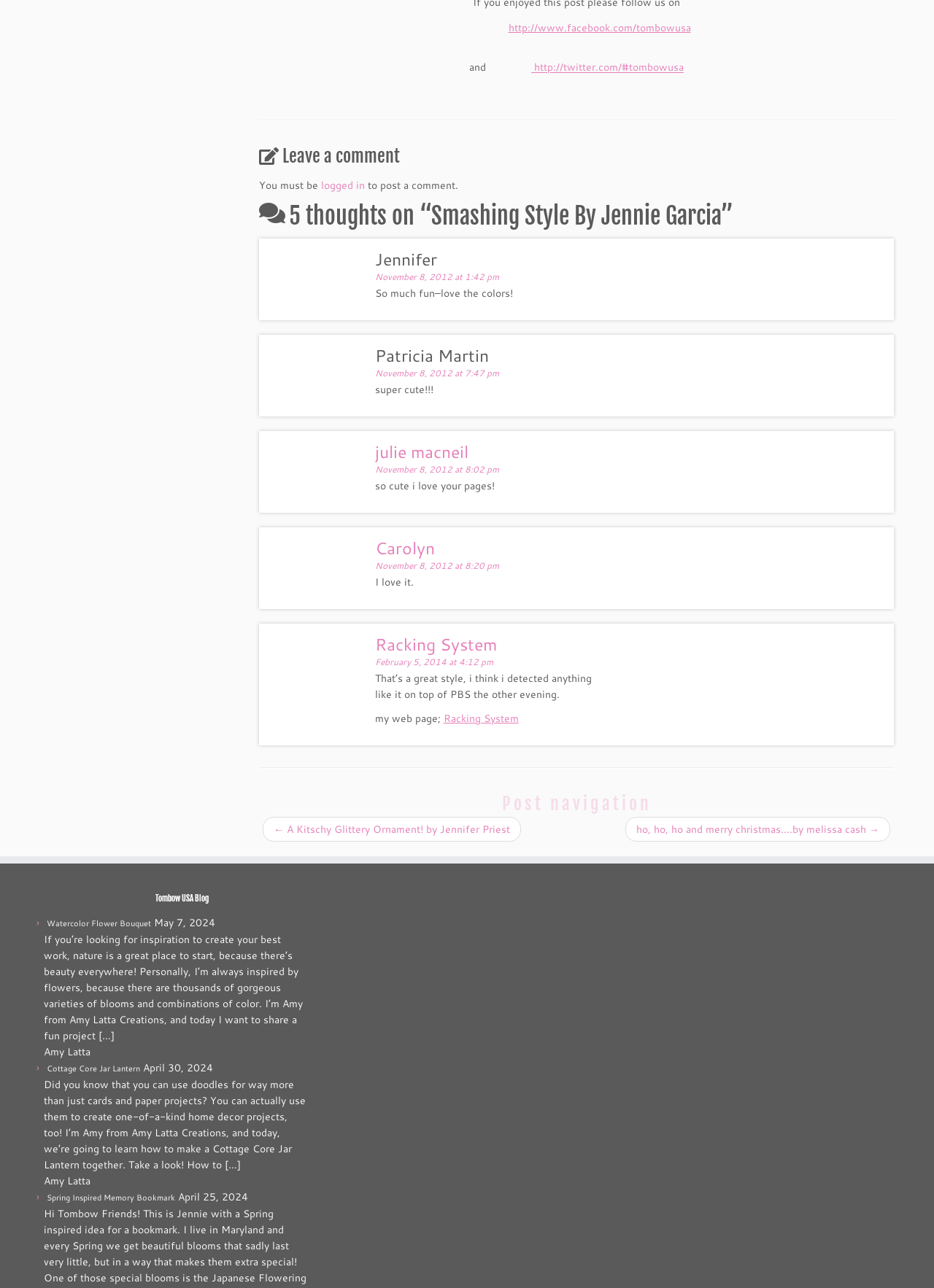Pinpoint the bounding box coordinates of the element you need to click to execute the following instruction: "Click the Facebook link". The bounding box should be represented by four float numbers between 0 and 1, in the format [left, top, right, bottom].

[0.544, 0.016, 0.739, 0.027]